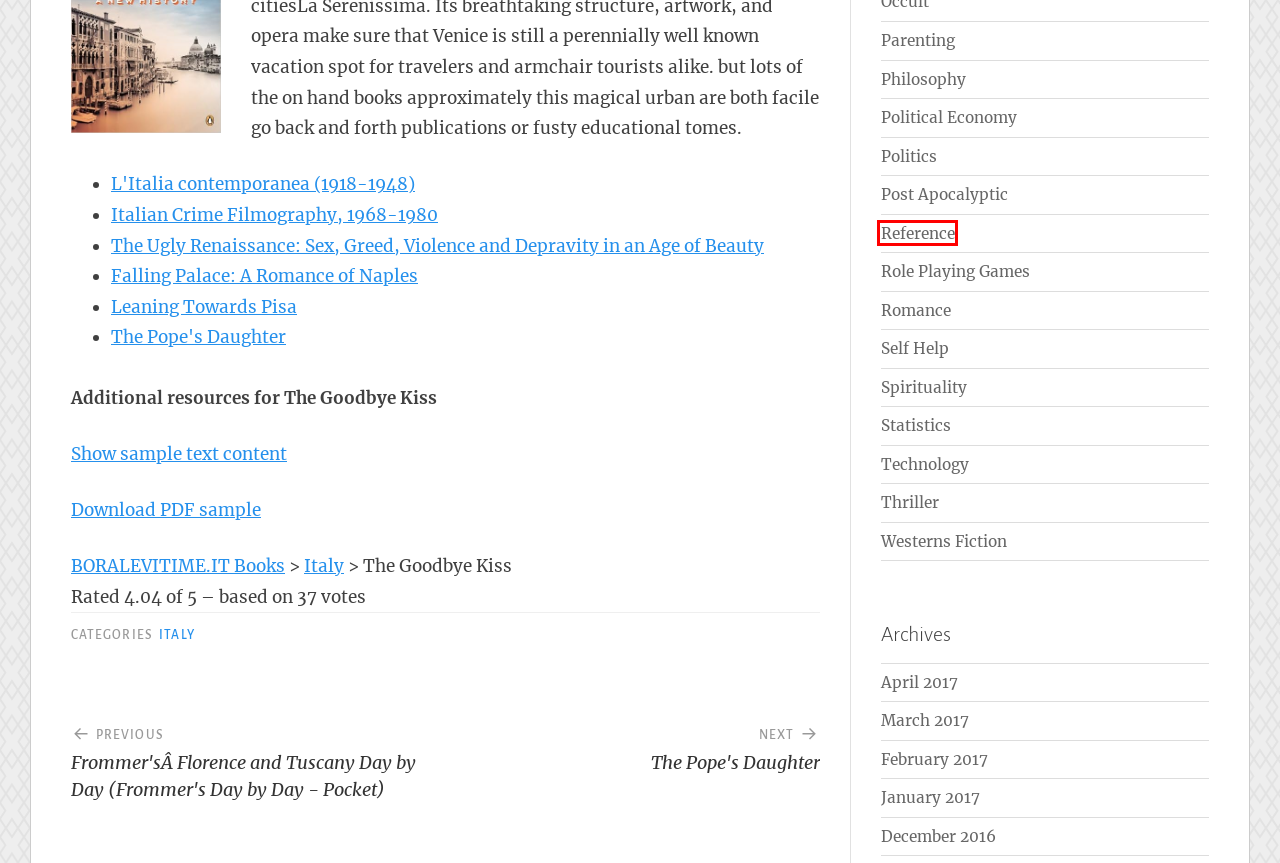Analyze the given webpage screenshot and identify the UI element within the red bounding box. Select the webpage description that best matches what you expect the new webpage to look like after clicking the element. Here are the candidates:
A. Thriller - BORALEVITIME.IT Books
B. Philosophy - BORALEVITIME.IT Books
C. The Pope's Daughter - BORALEVITIME.IT Books
D. February 2017 - BORALEVITIME.IT Books
E. Post Apocalyptic - BORALEVITIME.IT Books
F. Reference - BORALEVITIME.IT Books
G. Political Economy - BORALEVITIME.IT Books
H. Westerns Fiction - BORALEVITIME.IT Books

F